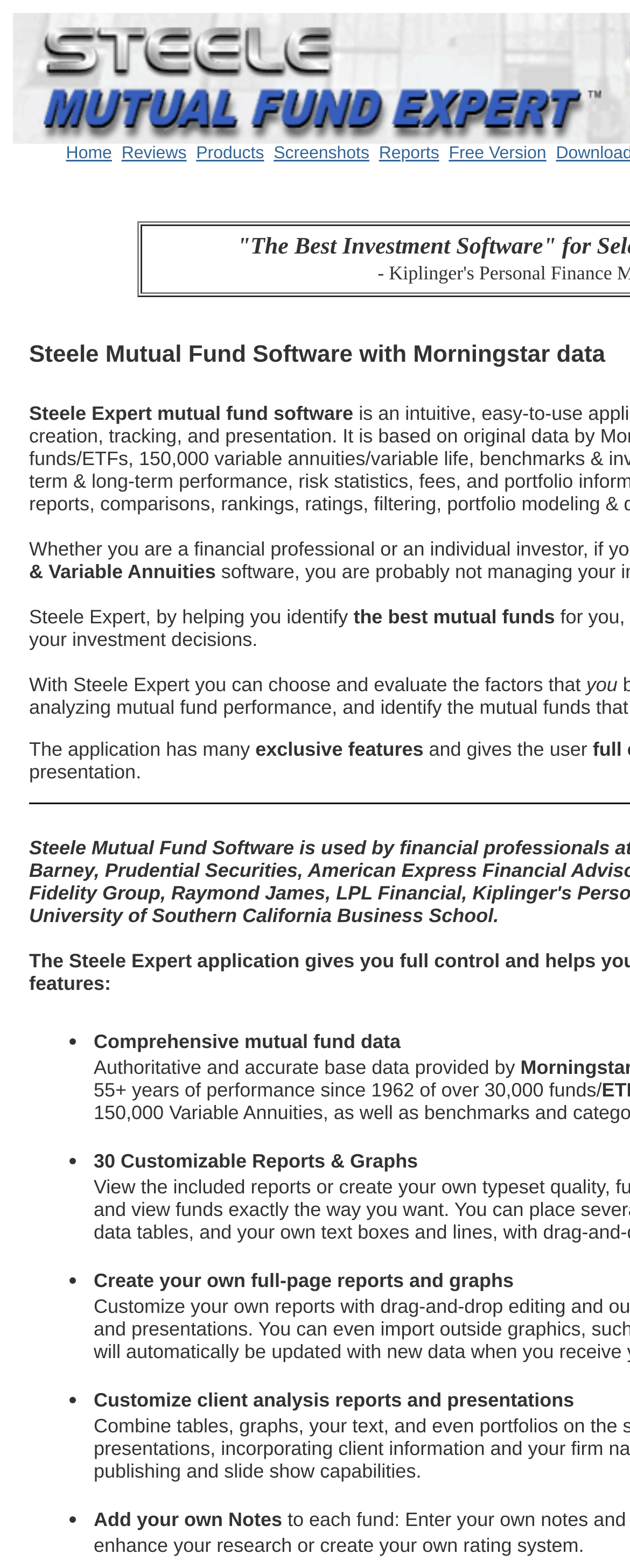How many customizable reports and graphs are available in Steele Expert?
From the details in the image, provide a complete and detailed answer to the question.

According to the webpage, Steele Expert offers 30 customizable reports and graphs, providing users with a range of options to analyze and present mutual fund data.